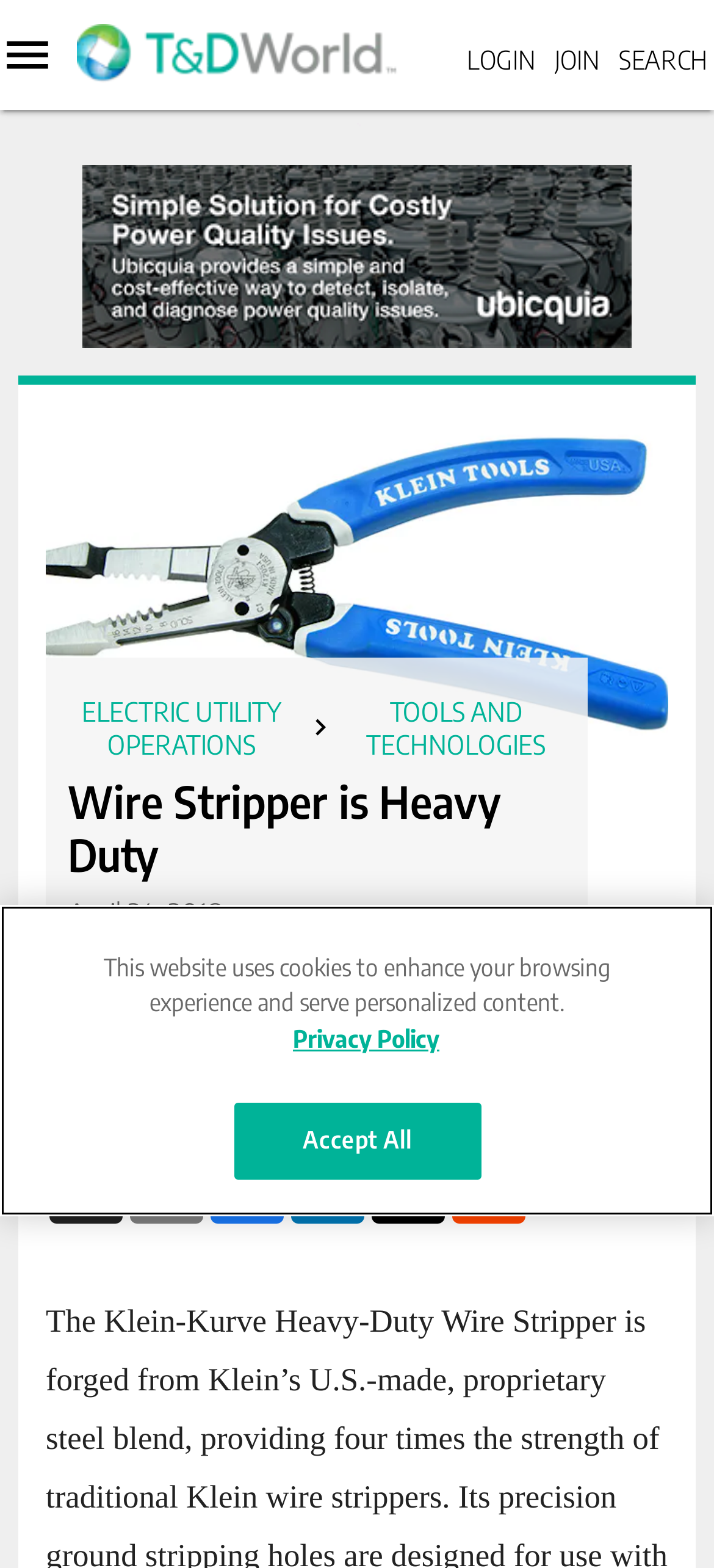Find the bounding box coordinates of the clickable region needed to perform the following instruction: "Explore Tools and Technologies". The coordinates should be provided as four float numbers between 0 and 1, i.e., [left, top, right, bottom].

[0.486, 0.443, 0.792, 0.485]